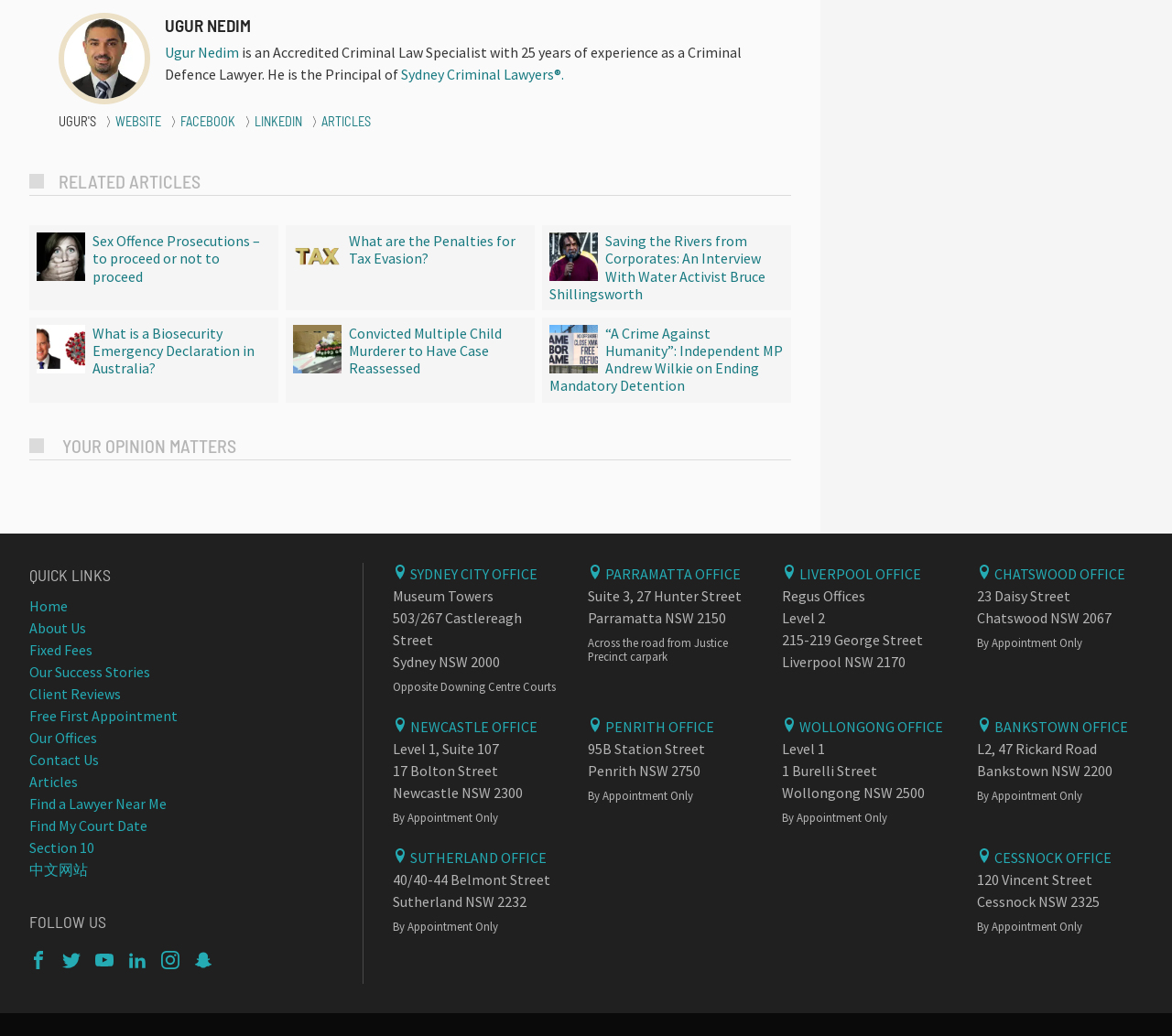How can one contact Ugur Nedim? Using the information from the screenshot, answer with a single word or phrase.

Through website, Facebook, LinkedIn